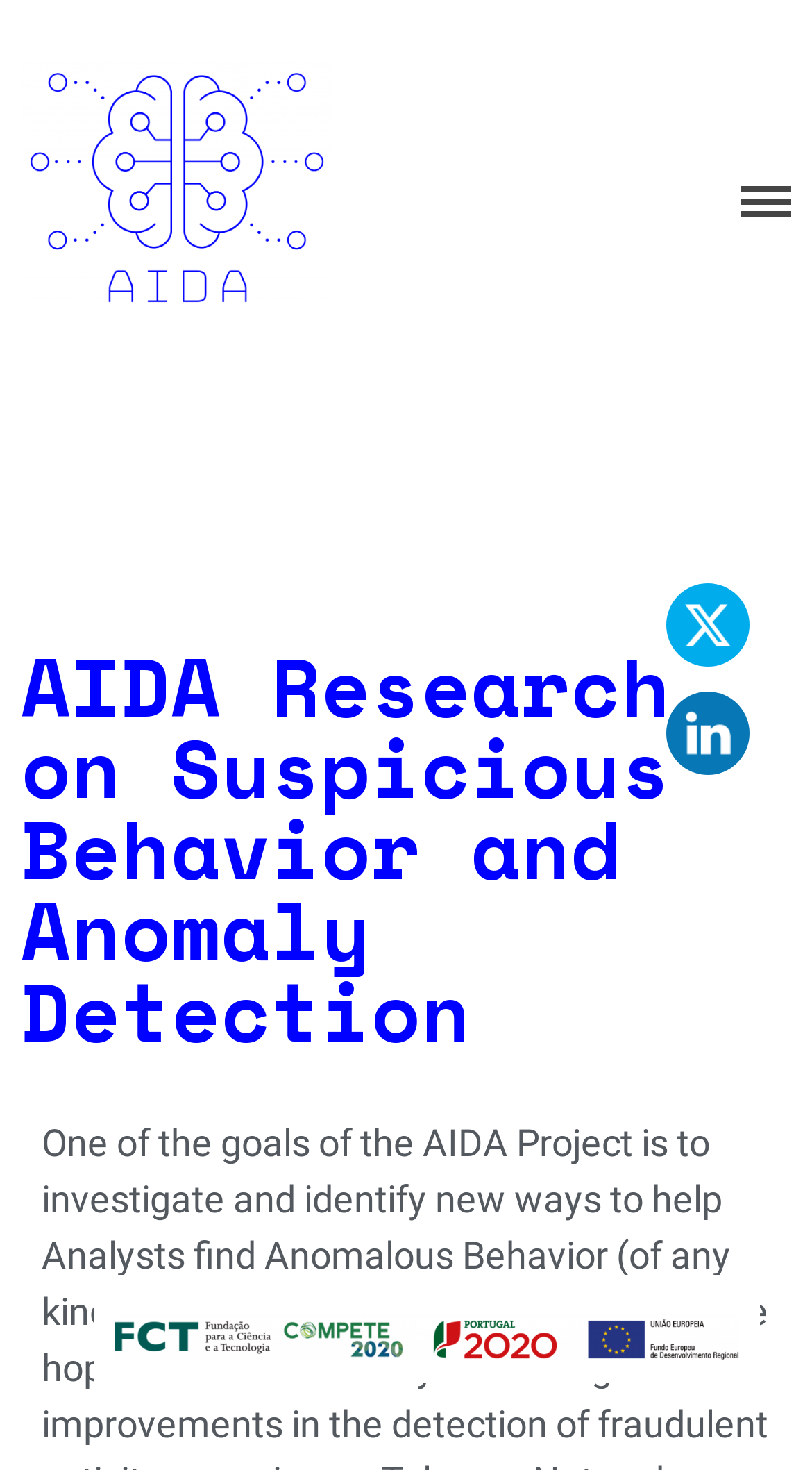What is the name of the project?
Please give a detailed and thorough answer to the question, covering all relevant points.

The name of the project can be found in the top-left corner of the webpage, where it is written as 'AIDA Research on Suspicious Behavior and Anomaly Detection'.